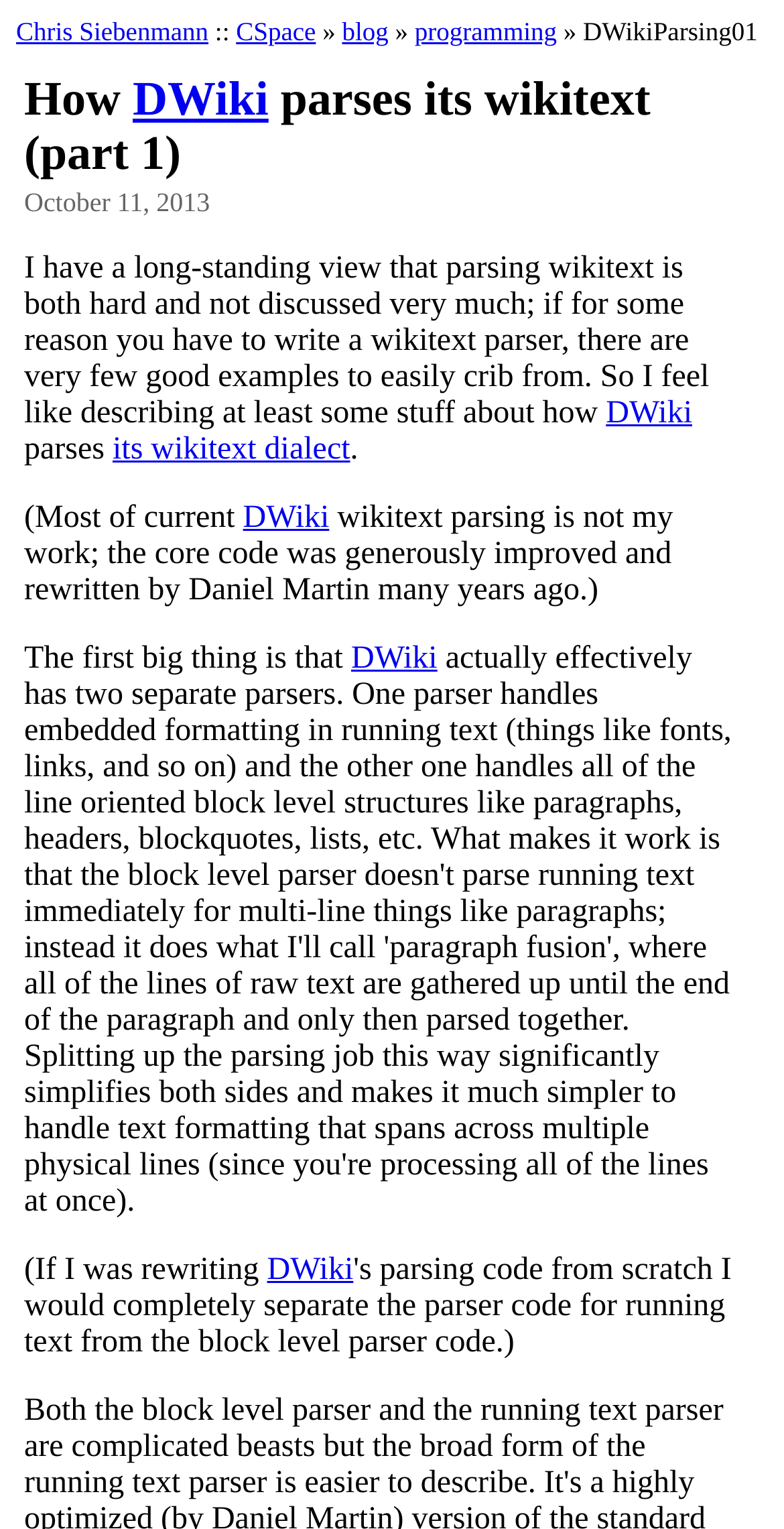Pinpoint the bounding box coordinates of the area that should be clicked to complete the following instruction: "Call the office". The coordinates must be given as four float numbers between 0 and 1, i.e., [left, top, right, bottom].

None